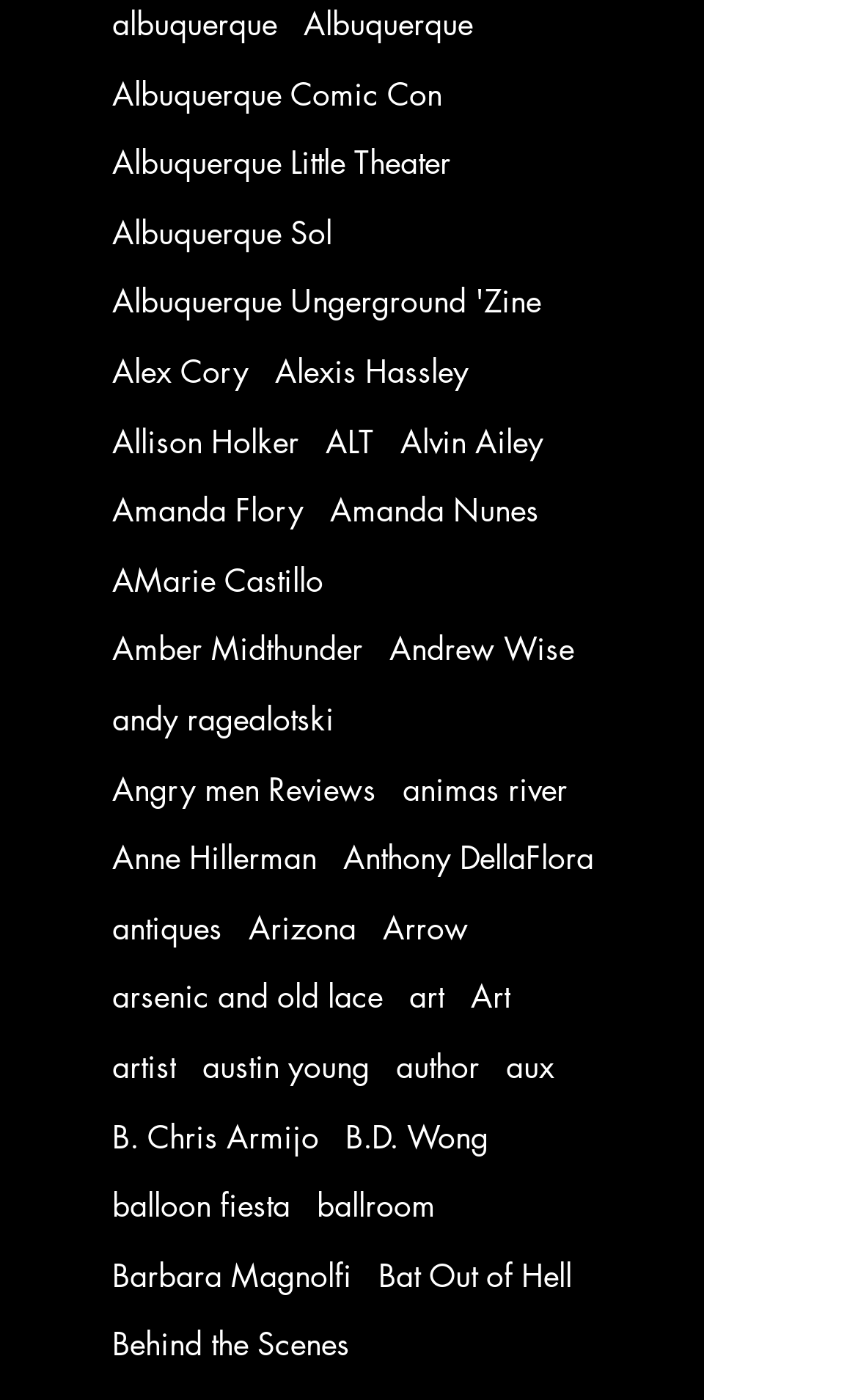Locate the bounding box coordinates of the area that needs to be clicked to fulfill the following instruction: "explore animas river". The coordinates should be in the format of four float numbers between 0 and 1, namely [left, top, right, bottom].

[0.469, 0.548, 0.662, 0.579]